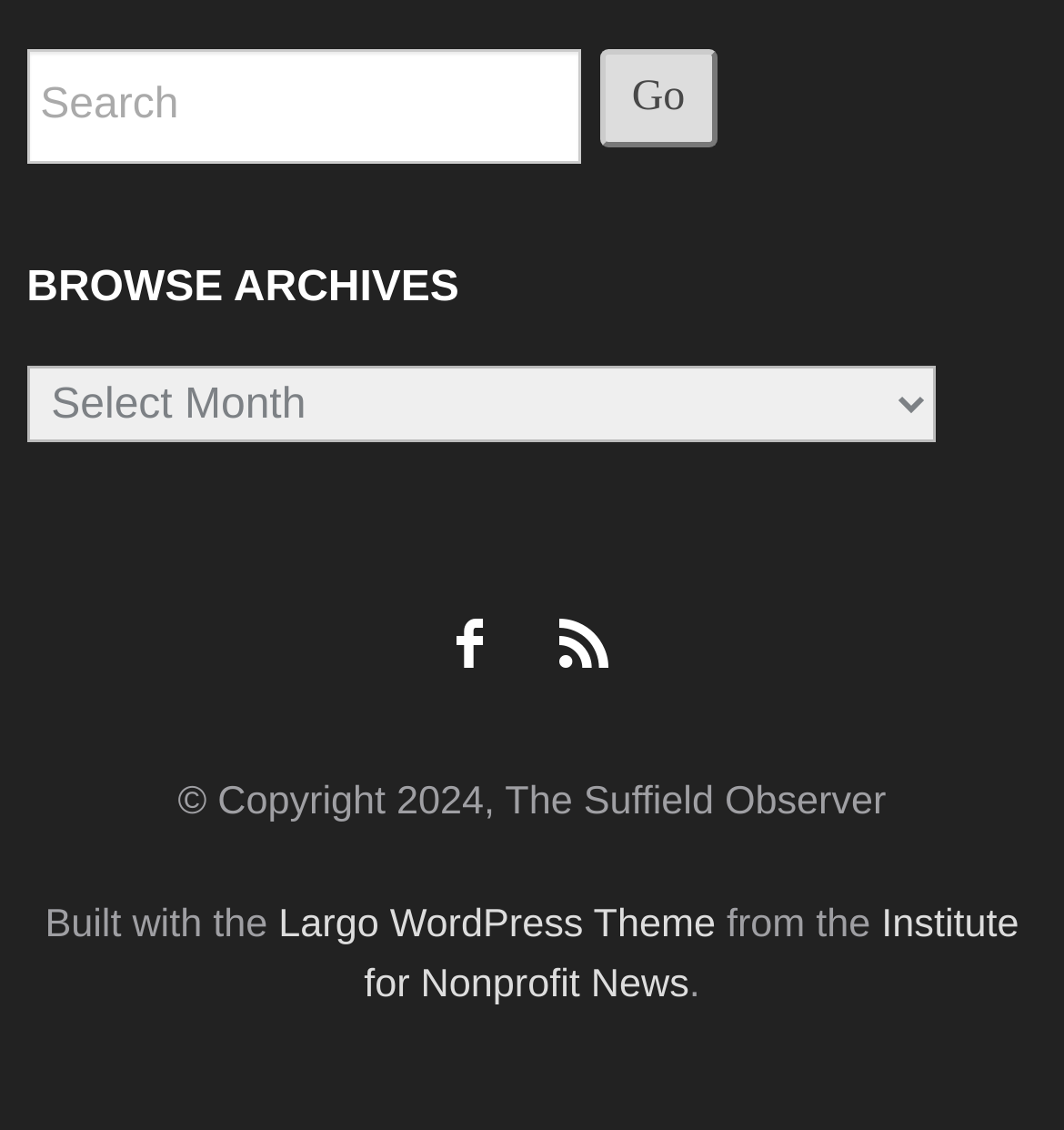Respond with a single word or phrase to the following question: How many static text elements are present in the footer?

3